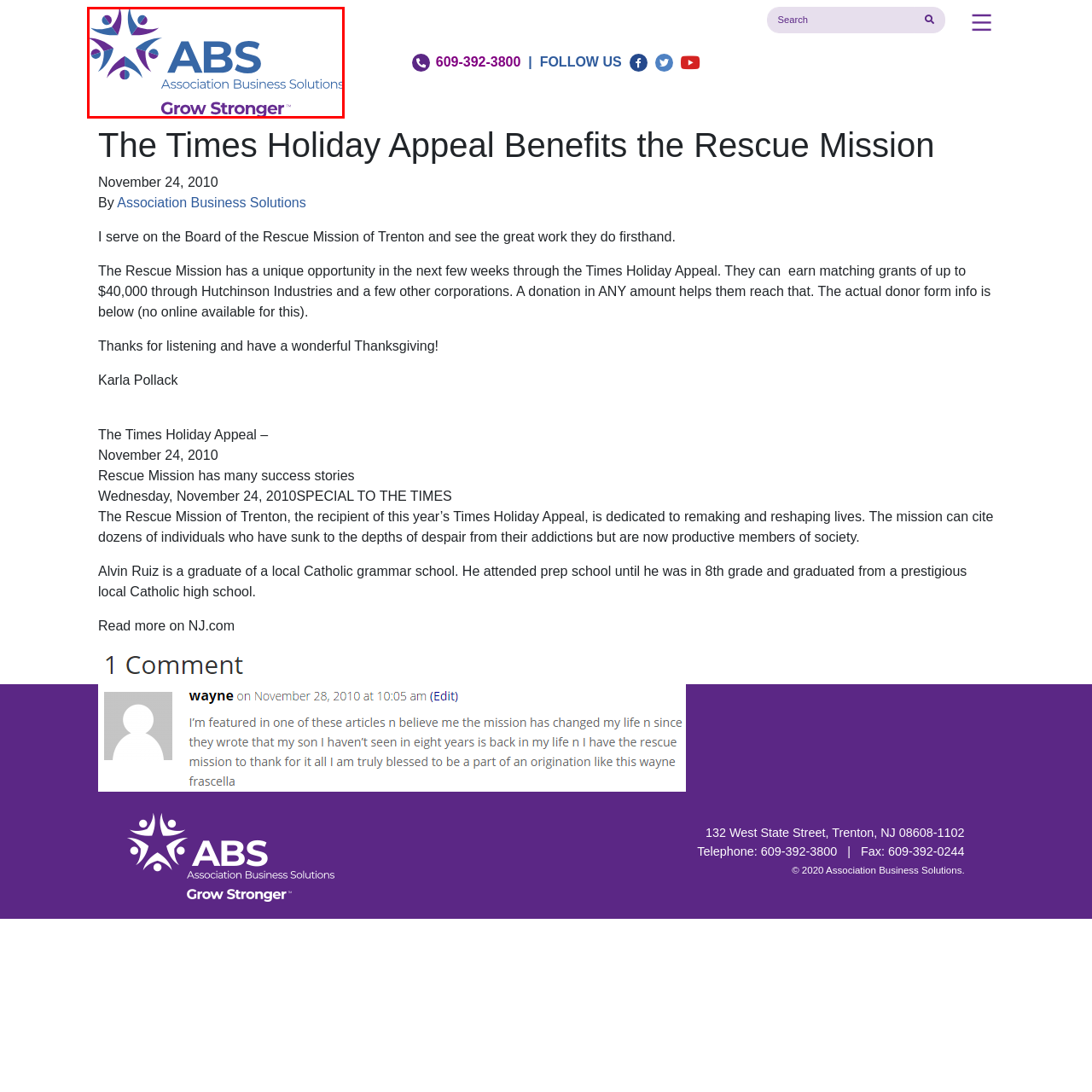Generate a detailed explanation of the image that is highlighted by the red box.

The image features the logo of Association Business Solutions (ABS), prominently displaying the acronym "ABS" in bold blue text. Surrounding the acronym is a stylized graphic with multi-colored shapes symbolizing people, representing community and support. Beneath the logo, the words "Association Business Solutions" are presented in a smaller font, emphasizing the company's commitment to enhancing the capabilities of associations. Additionally, the tagline "Grow Stronger™" appears in purple beneath the company name, reinforcing the mission of helping organizations thrive and succeed. This logo is part of the content related to the Times Holiday Appeal, which aims to benefit the Rescue Mission.